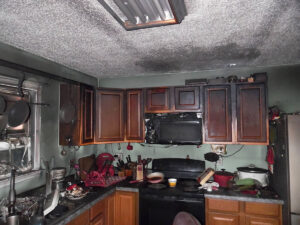Provide a comprehensive description of the image.

The image depicts the aftermath of a kitchen fire, showcasing significant damage throughout the space. The ceiling exhibits soot stains, indicating smoke exposure, while the cabinets have charred surfaces and a darkened appearance. The kitchen appliances, including the stove, are covered with signs of fire damage, and various items, such as pots and utensils, are scattered around, suggesting a hasty evacuation. This visual serves as a stark reminder of the importance of fire safety measures and the need for prompt action in the event of a fire. It emphasizes steps like staying low to avoid smoke inhalation and assessing damage only when it is safe to do so after emergency services have arrived.